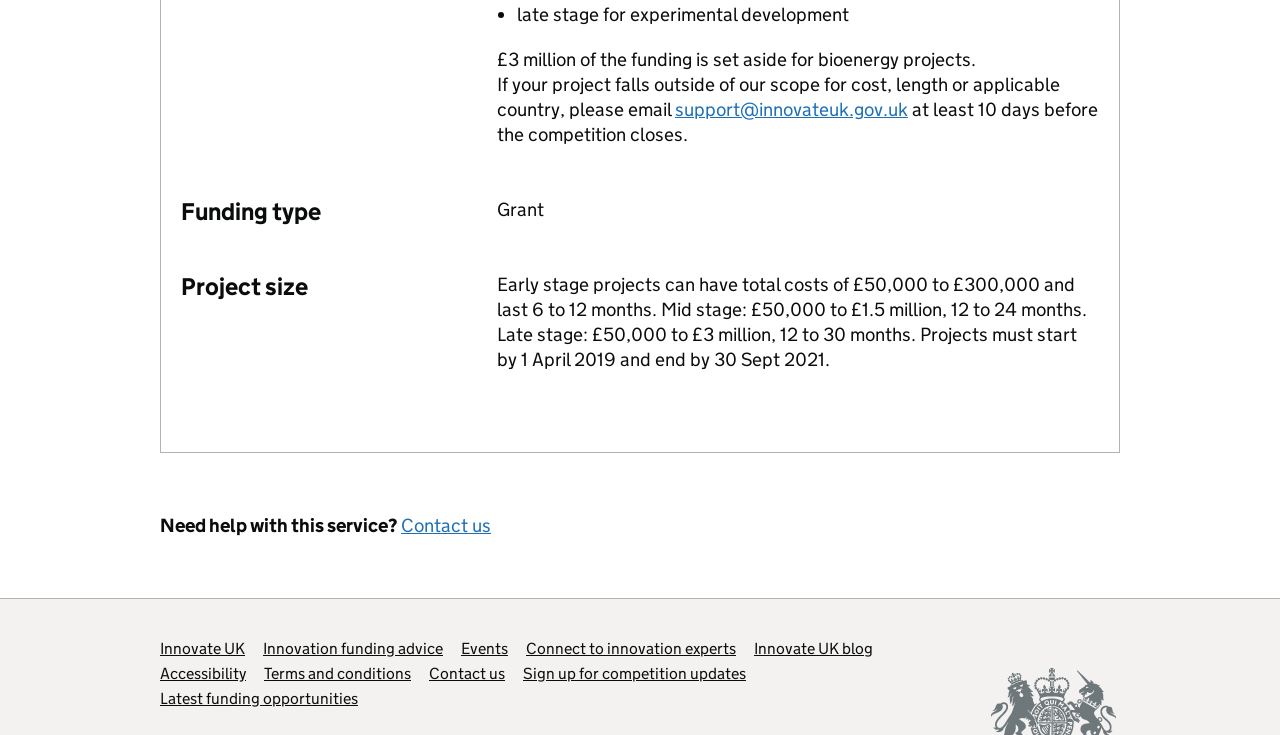Please locate the bounding box coordinates of the element's region that needs to be clicked to follow the instruction: "Click the 'Checkout' button". The bounding box coordinates should be provided as four float numbers between 0 and 1, i.e., [left, top, right, bottom].

None